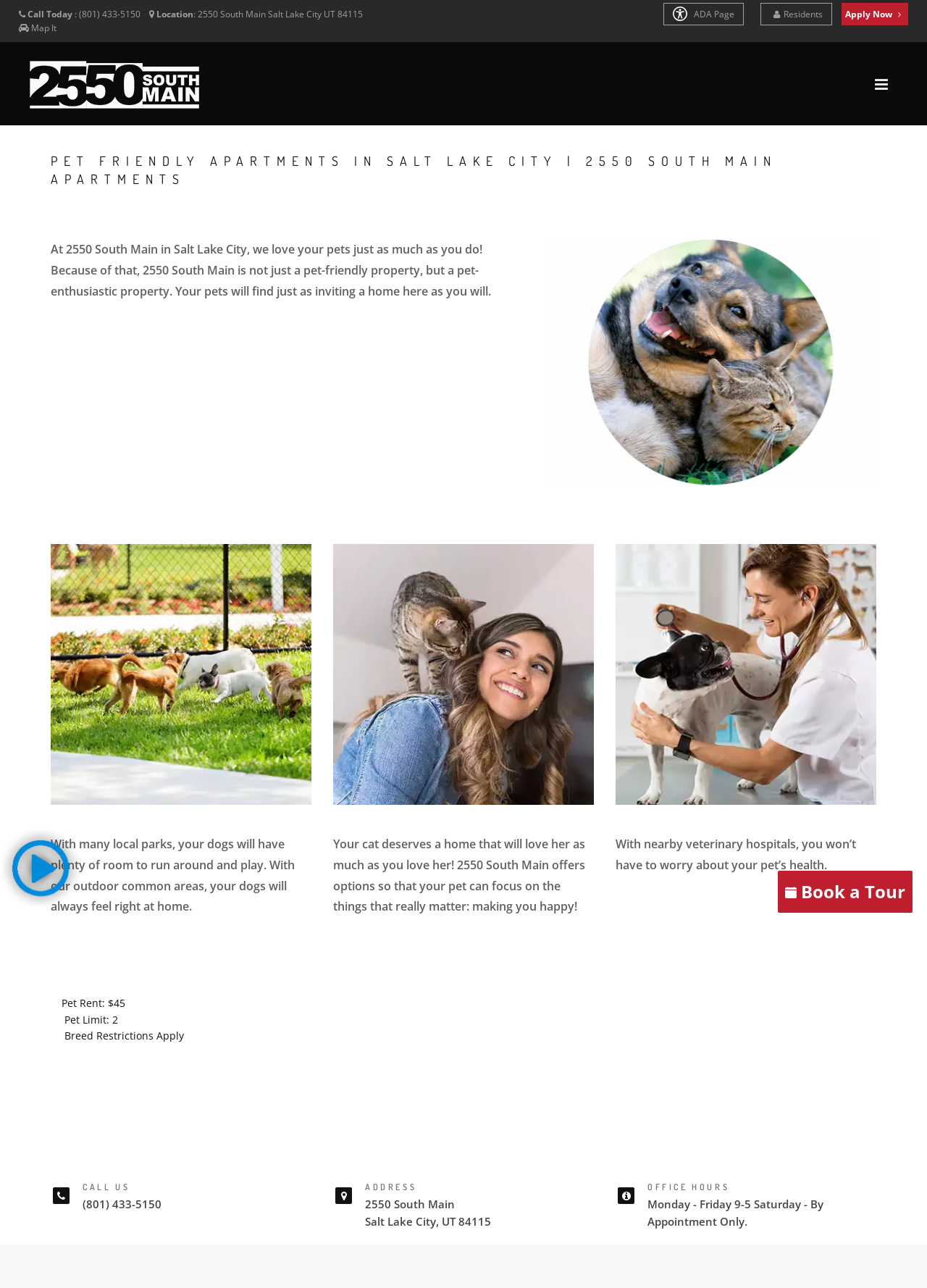Predict the bounding box coordinates for the UI element described as: "Book a Tour". The coordinates should be four float numbers between 0 and 1, presented as [left, top, right, bottom].

[0.839, 0.676, 0.984, 0.709]